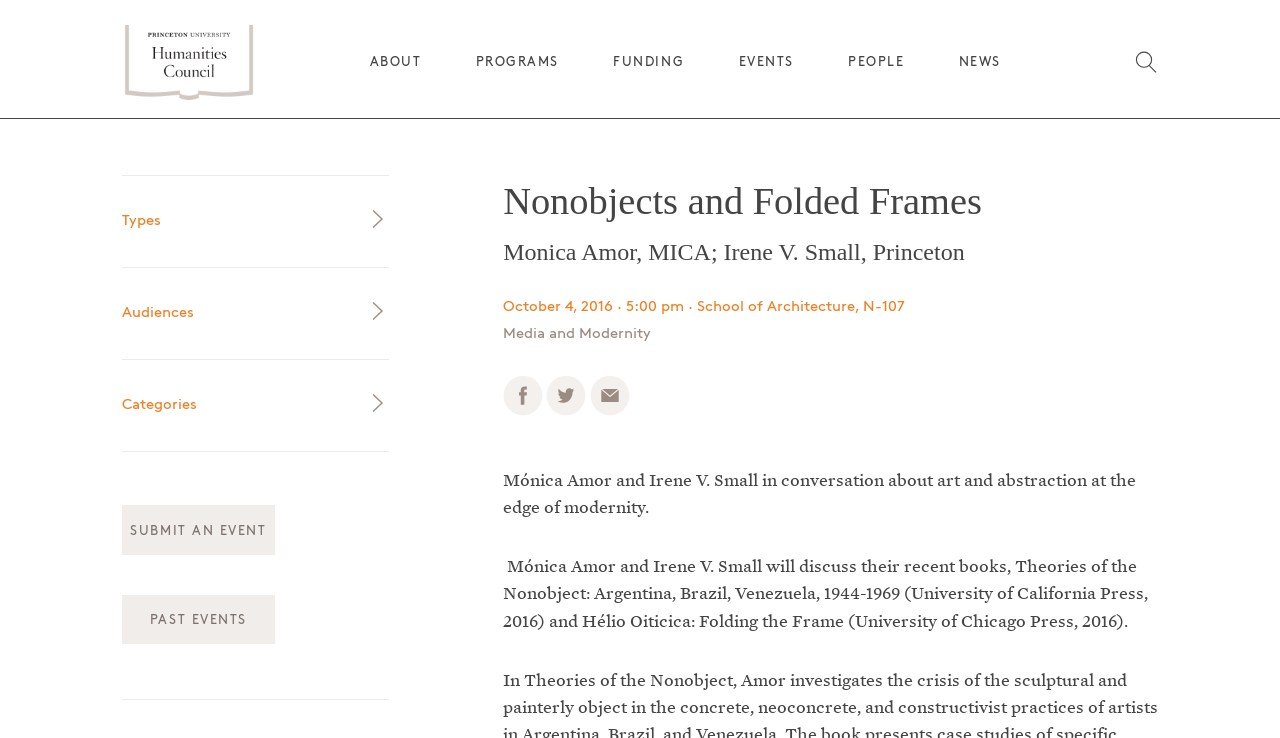Please determine the bounding box coordinates of the area that needs to be clicked to complete this task: 'Share on Facebook'. The coordinates must be four float numbers between 0 and 1, formatted as [left, top, right, bottom].

[0.393, 0.549, 0.424, 0.568]